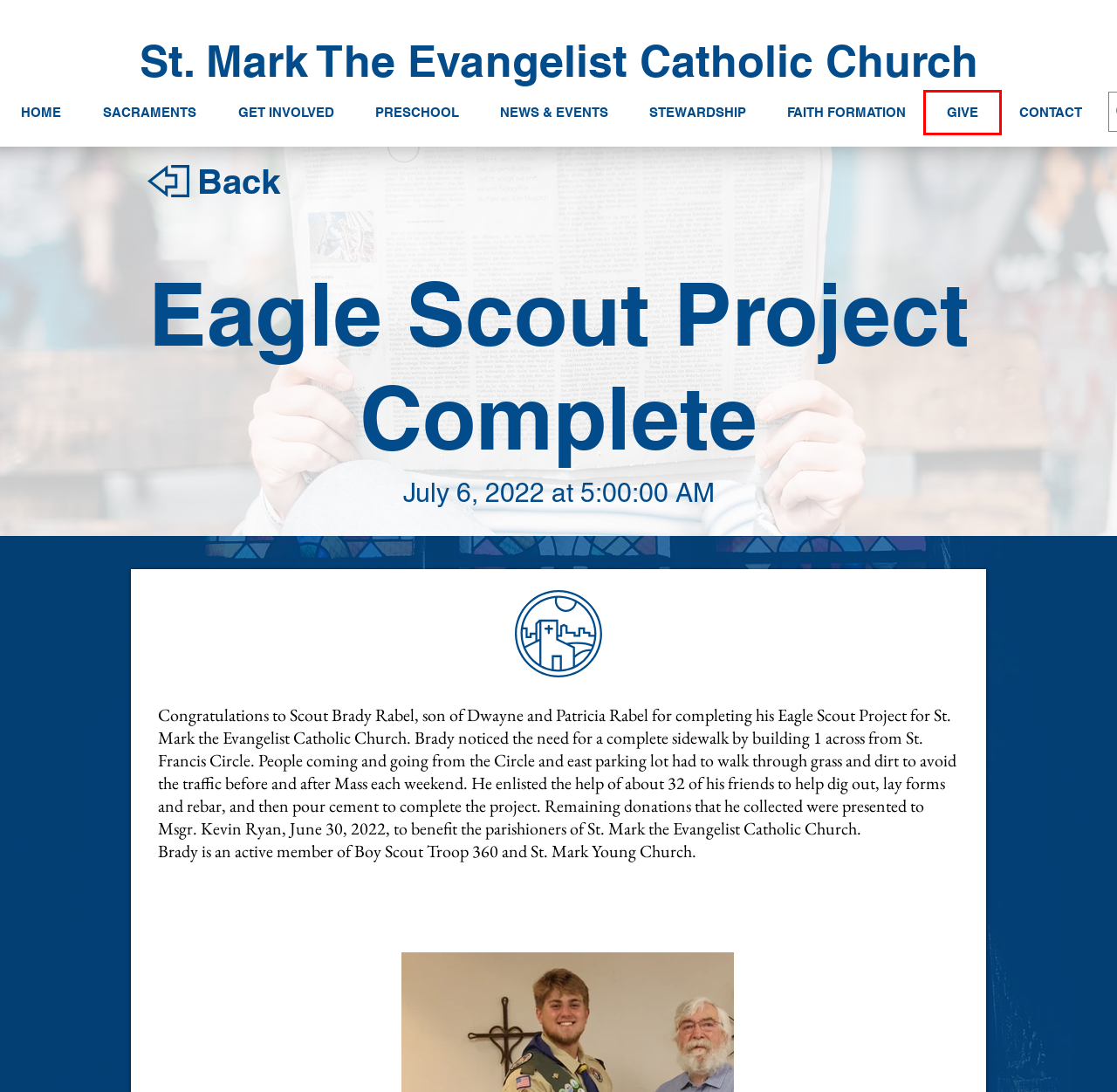You are looking at a webpage screenshot with a red bounding box around an element. Pick the description that best matches the new webpage after interacting with the element in the red bounding box. The possible descriptions are:
A. Contact | St. Mark the Evang
B. Give | St. Mark the Evang
C. HOME | St. Mark the Evangelist Catholic Church San Antonio, Tx Mass
D. SACRAMENTS | St. Mark the Evange
E. Ministries | St. Mark the Evang
F. Faith Formation | St. Mark the Evang
G. Events | St. Mark the Evangelist
H. PRESCHOOL | St. Mark the Evange

B